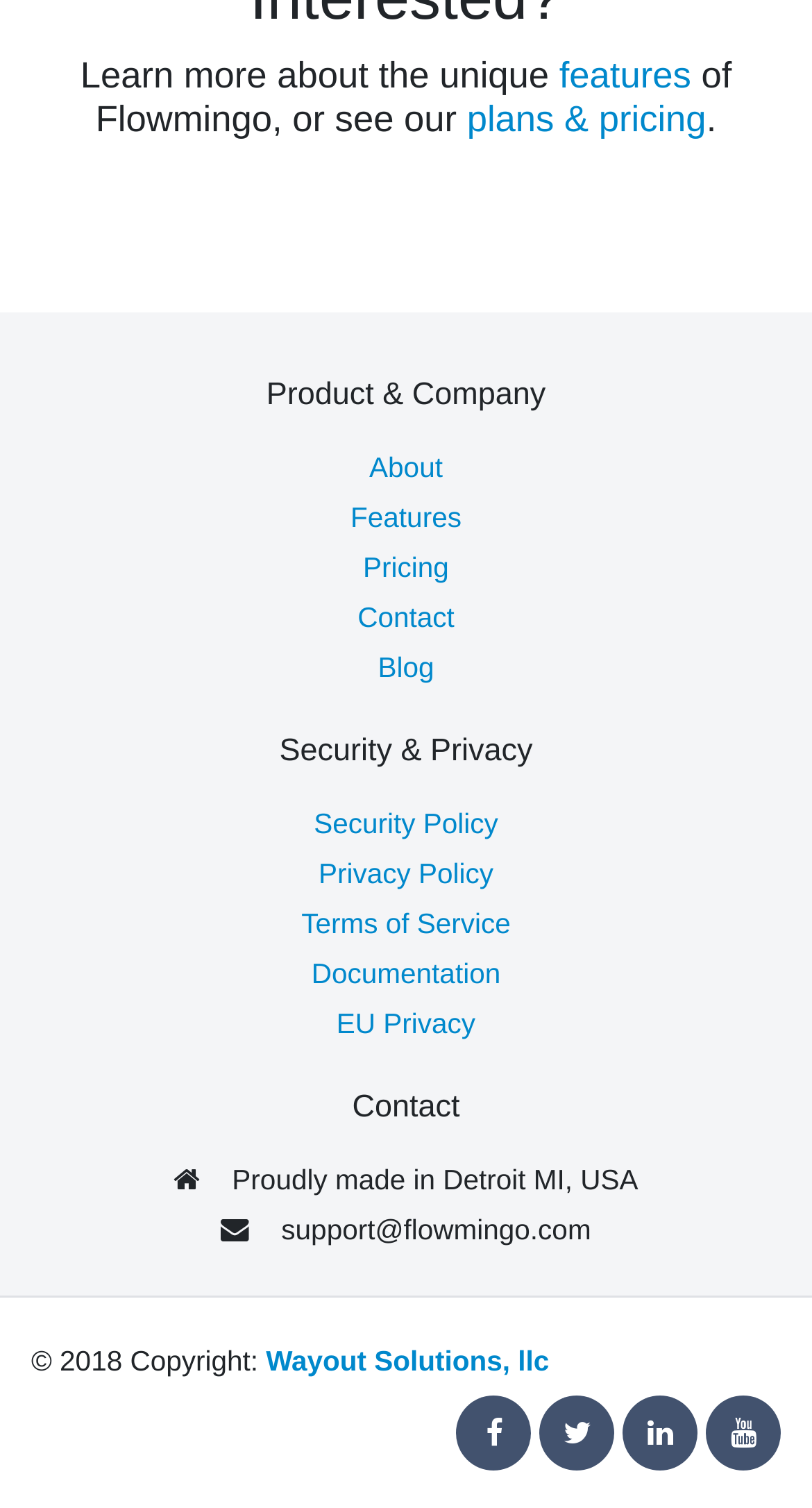What is the company's email address?
Based on the image, answer the question with as much detail as possible.

I found the company's email address in the 'Contact' section, where it is listed as 'support@flowmingo.com'.